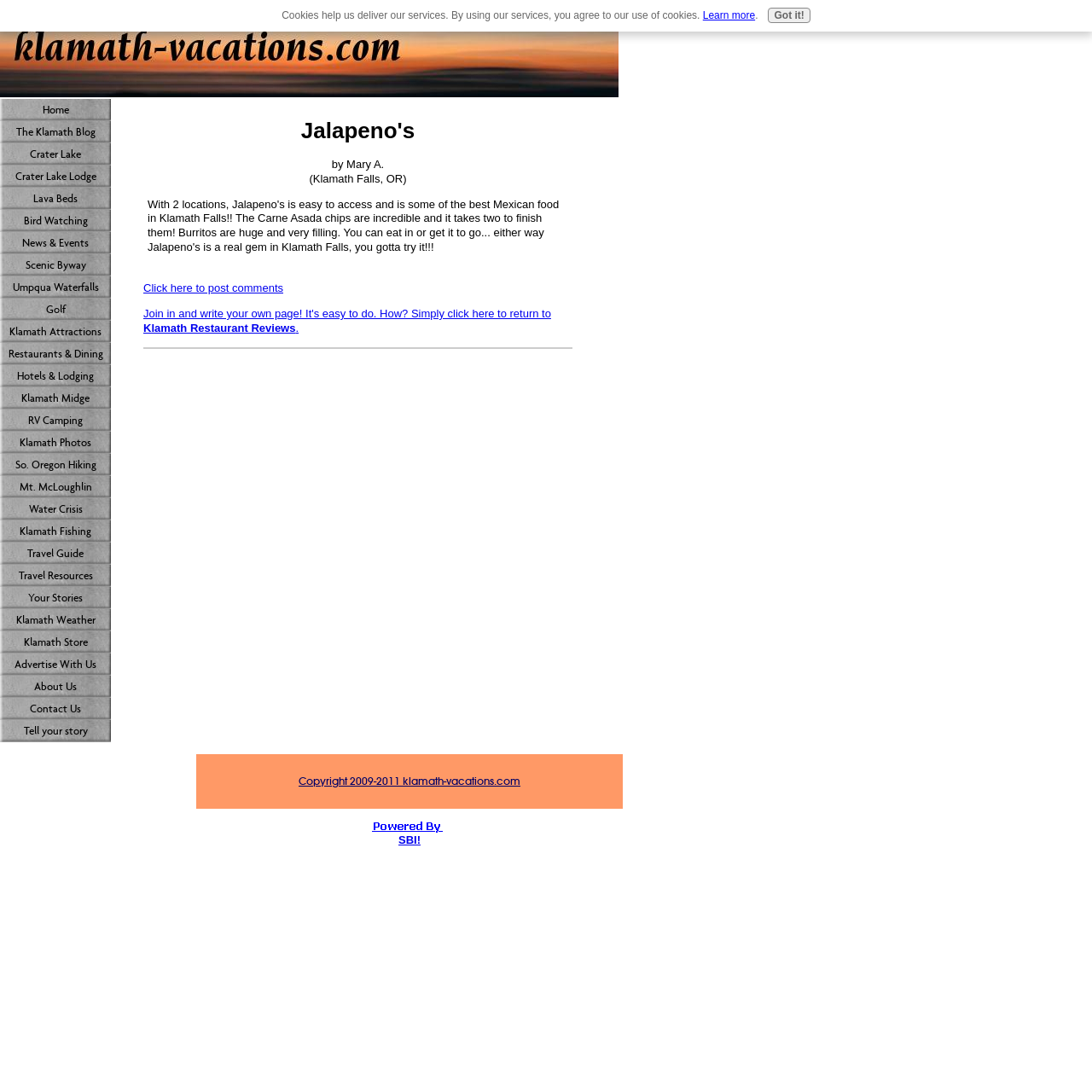Give a detailed account of the webpage, highlighting key information.

This webpage is about Jalapeno's, a Mexican food restaurant with two locations in Klamath Falls. At the top of the page, there is a heading with the restaurant's name, followed by a review written by Mary A. from Klamath Falls, Oregon. Below the review, there are two links: one to post comments and another to write a review.

On the left side of the page, there is a vertical navigation menu with 25 links to various topics, including Home, The Klamath Blog, Crater Lake, and Restaurants & Dining. These links are stacked on top of each other, starting from the top left corner of the page.

At the bottom of the page, there are three elements: a link to the website's copyright information, a link to SBI with an accompanying image, and another link to SBI!. Below these elements, there is a notification about the use of cookies on the website, with a link to learn more and a button to acknowledge the notification.

Overall, the webpage has a simple layout with a focus on providing information about Jalapeno's and related topics, as well as easy navigation to other parts of the website.